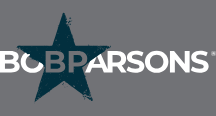What type of organization does Bob Parsons partner with for disaster relief efforts?
Respond with a short answer, either a single word or a phrase, based on the image.

Team Rubicon